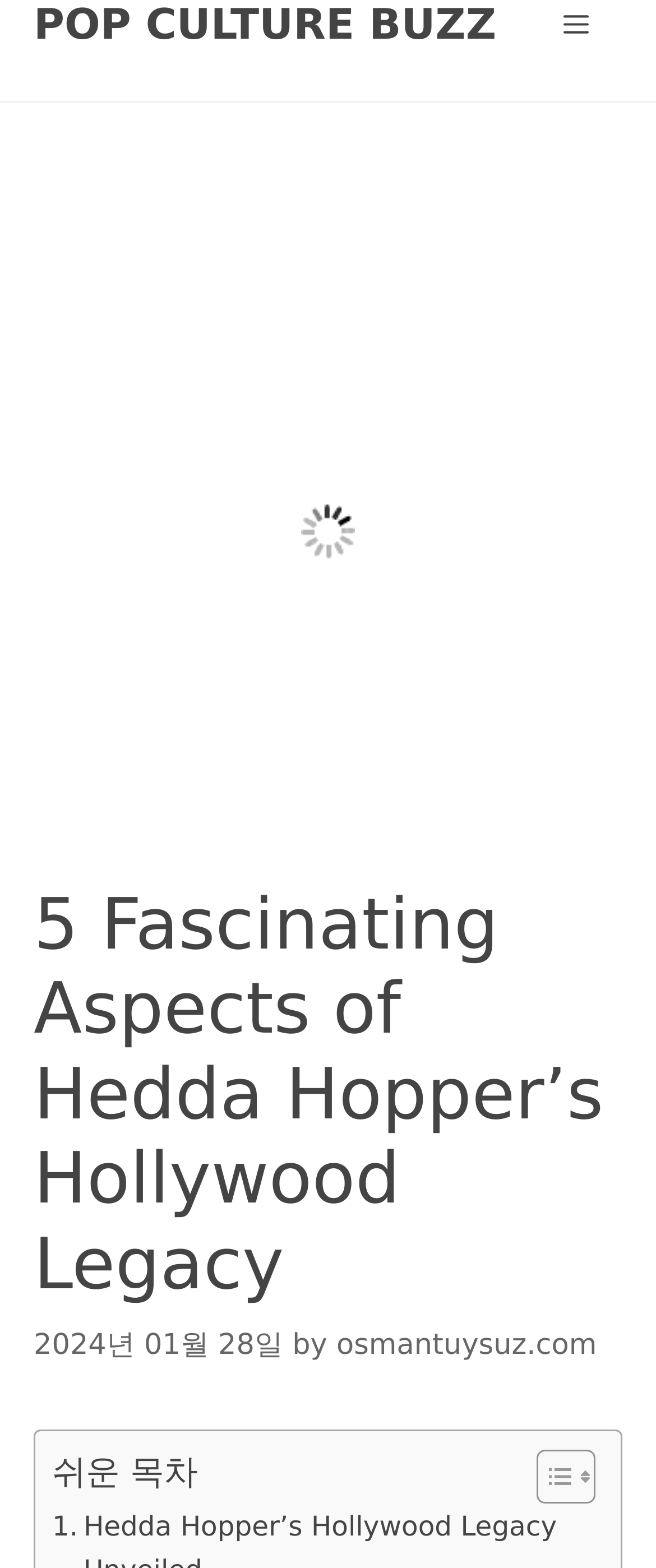Who is the author of the article?
From the image, respond using a single word or phrase.

osmantuysuz.com